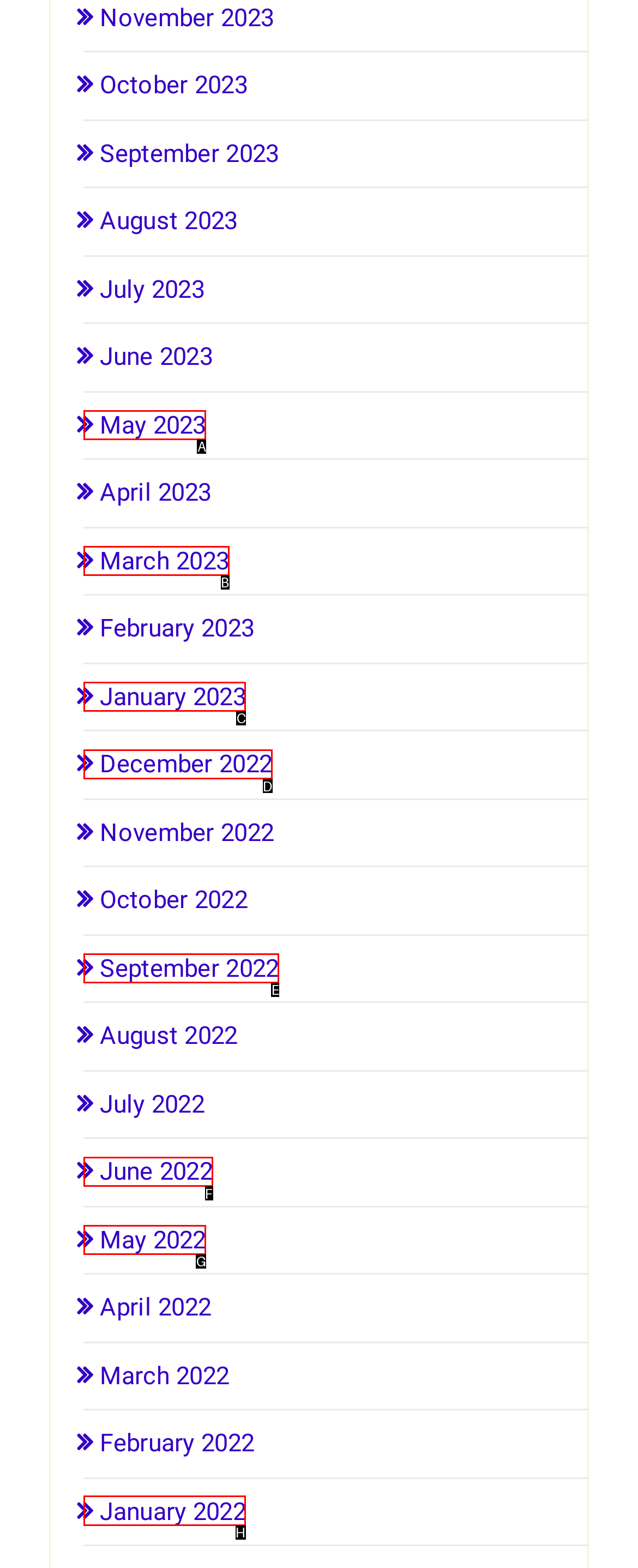Identify which lettered option completes the task: View January 2022. Provide the letter of the correct choice.

H